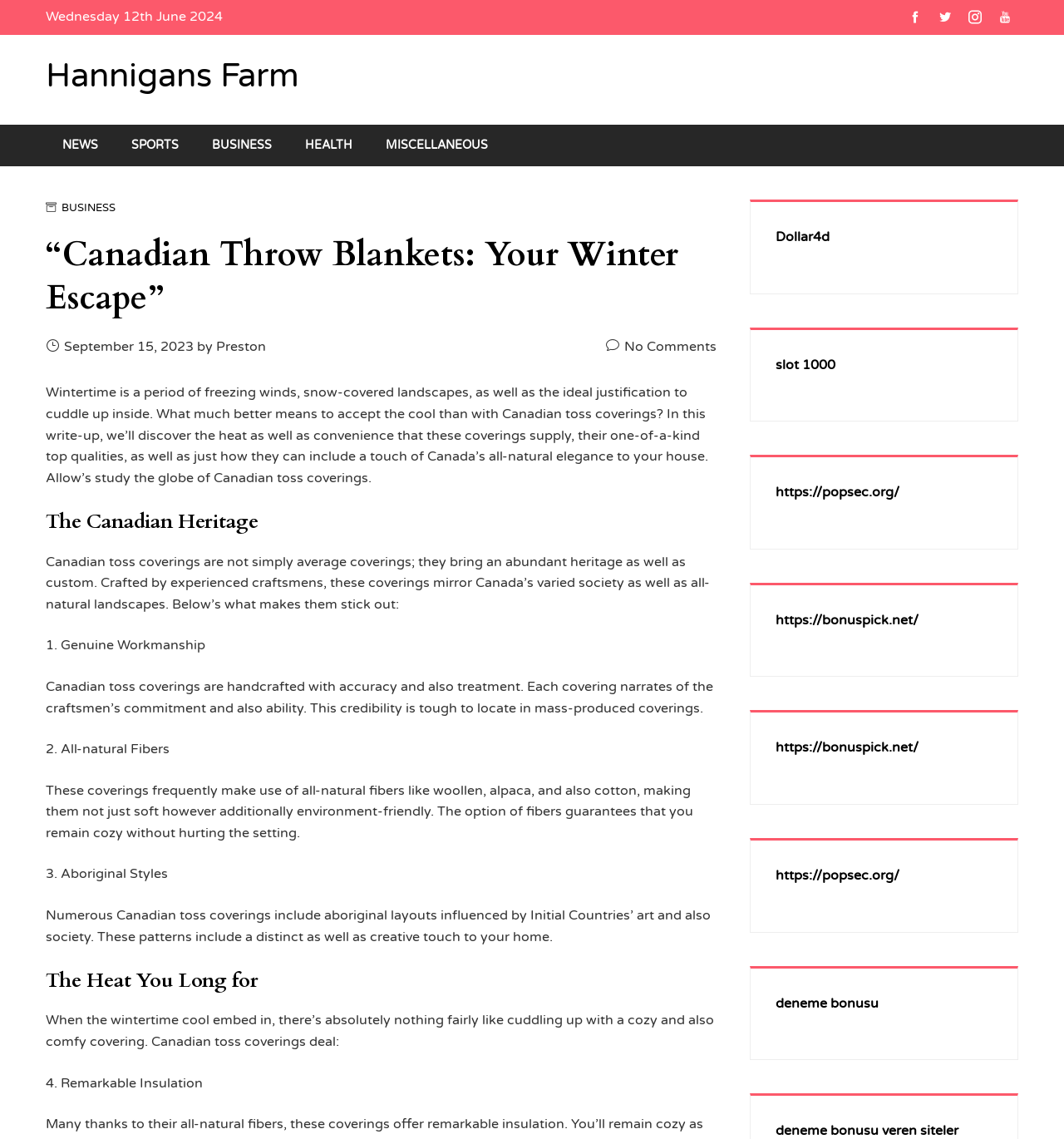Please determine the bounding box coordinates of the element's region to click for the following instruction: "Click on the 'Dollar4d' link".

[0.729, 0.201, 0.78, 0.215]